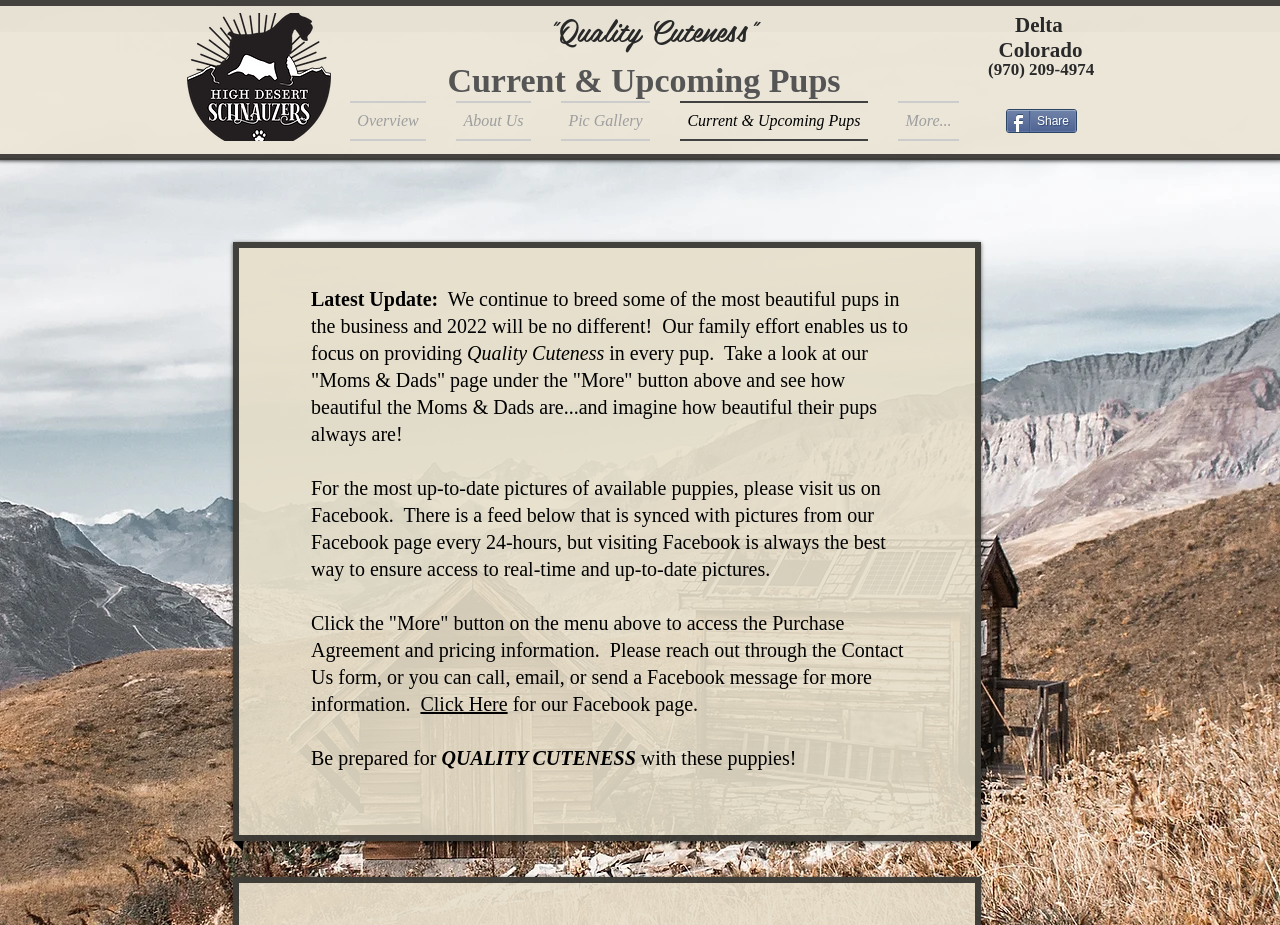What is the phone number to contact the breeder?
Your answer should be a single word or phrase derived from the screenshot.

(970) 209-4974